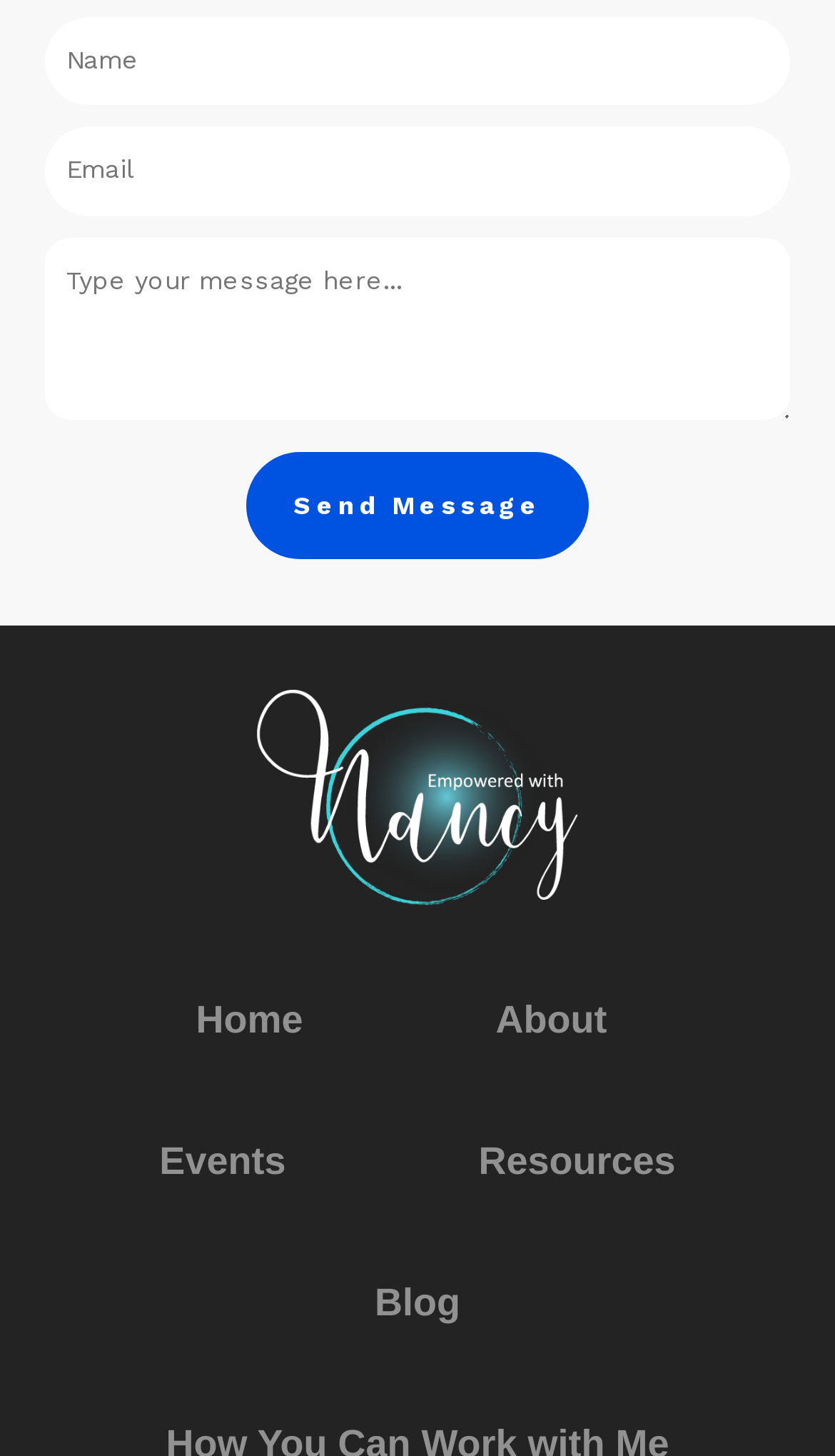What is the likely purpose of the webpage?
Based on the image, respond with a single word or phrase.

To contact someone